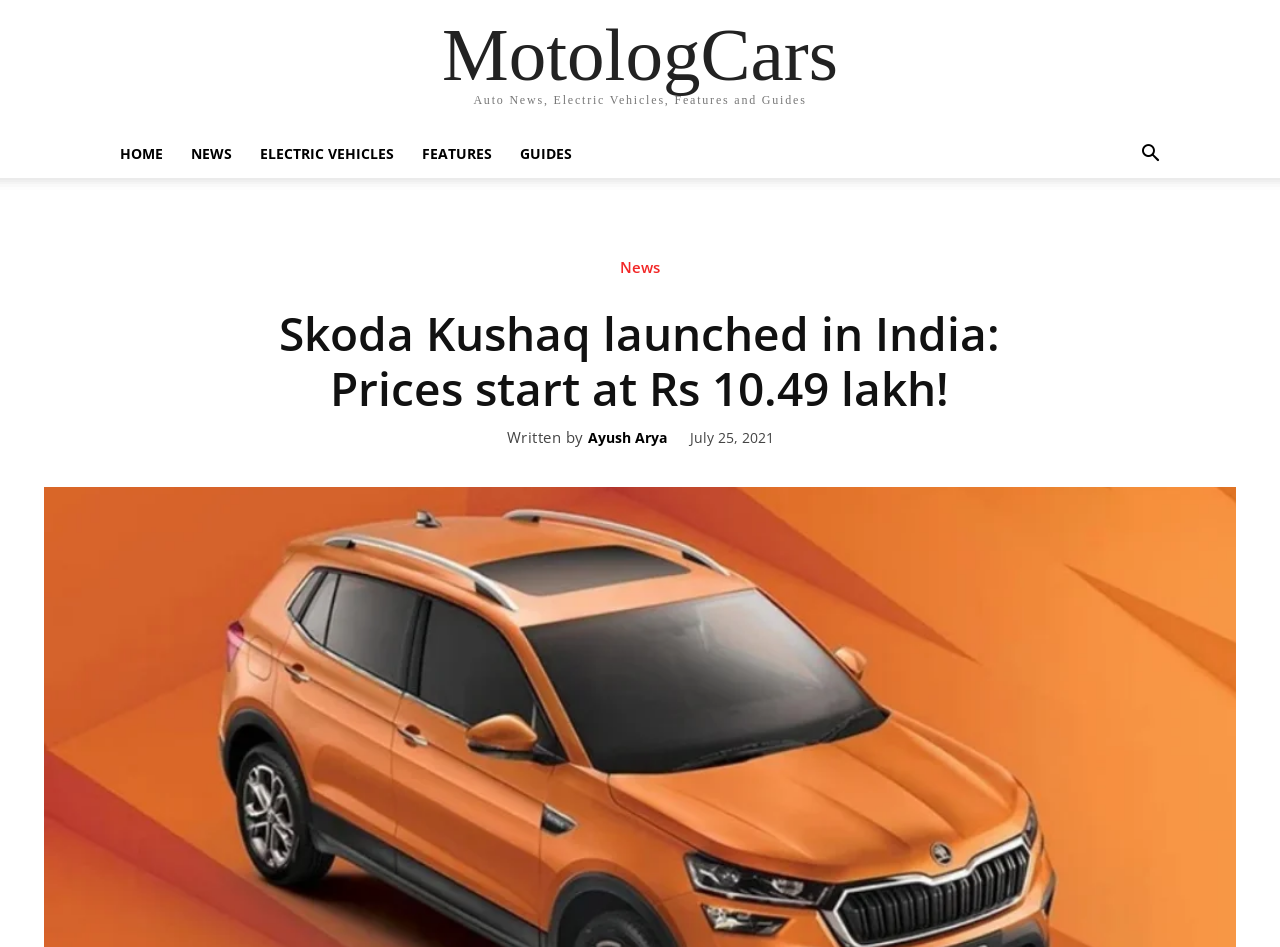Please determine the bounding box coordinates for the UI element described here. Use the format (top-left x, top-left y, bottom-right x, bottom-right y) with values bounded between 0 and 1: Ayush Arya

[0.459, 0.454, 0.521, 0.472]